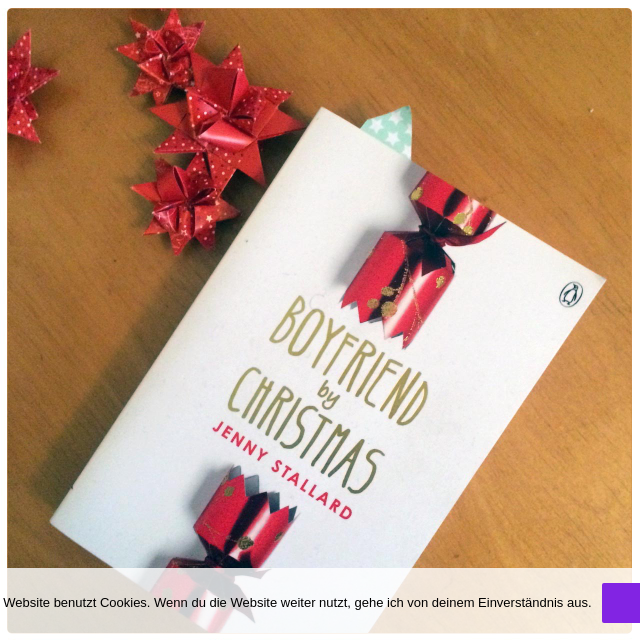What objects surround the book?
Refer to the image and give a detailed answer to the question.

The objects surrounding the book are identified by looking at the image, which shows small, decorative red stars placed around the book, enhancing the cheerful, Christmas-themed ambiance.